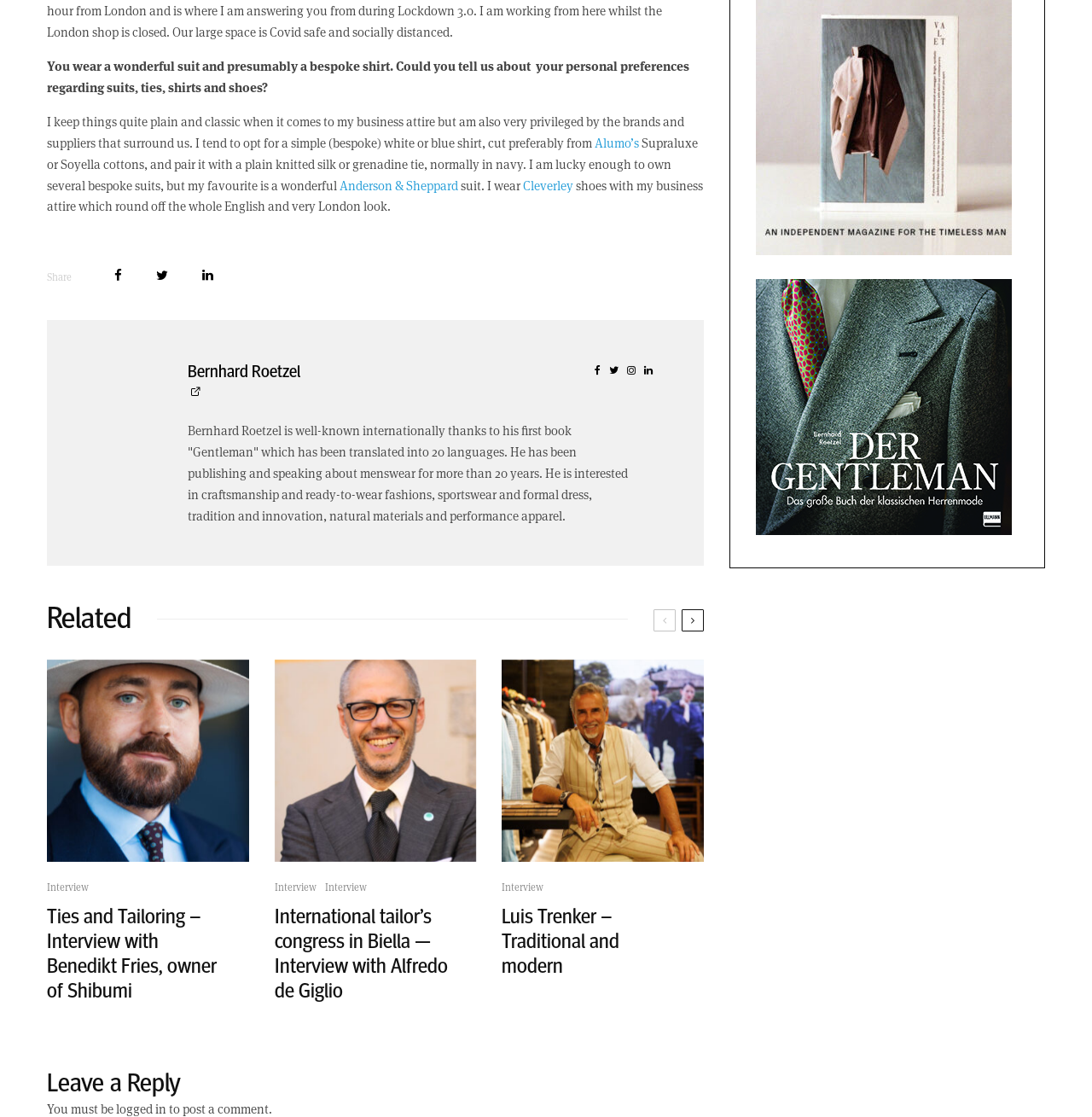Provide the bounding box coordinates of the HTML element described as: "Bernhard Roetzel". The bounding box coordinates should be four float numbers between 0 and 1, i.e., [left, top, right, bottom].

[0.172, 0.321, 0.582, 0.346]